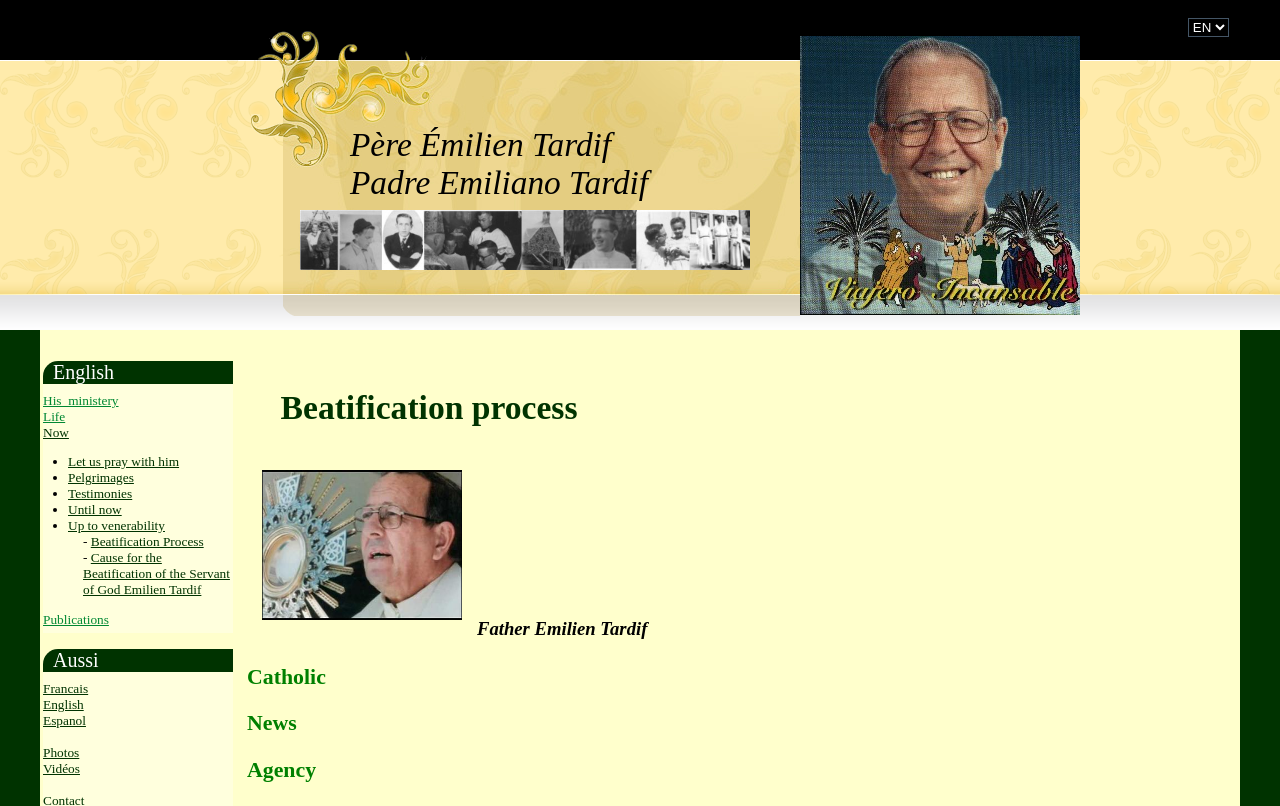What language options are available on this webpage?
Using the visual information, answer the question in a single word or phrase.

Francais, English, Espanol